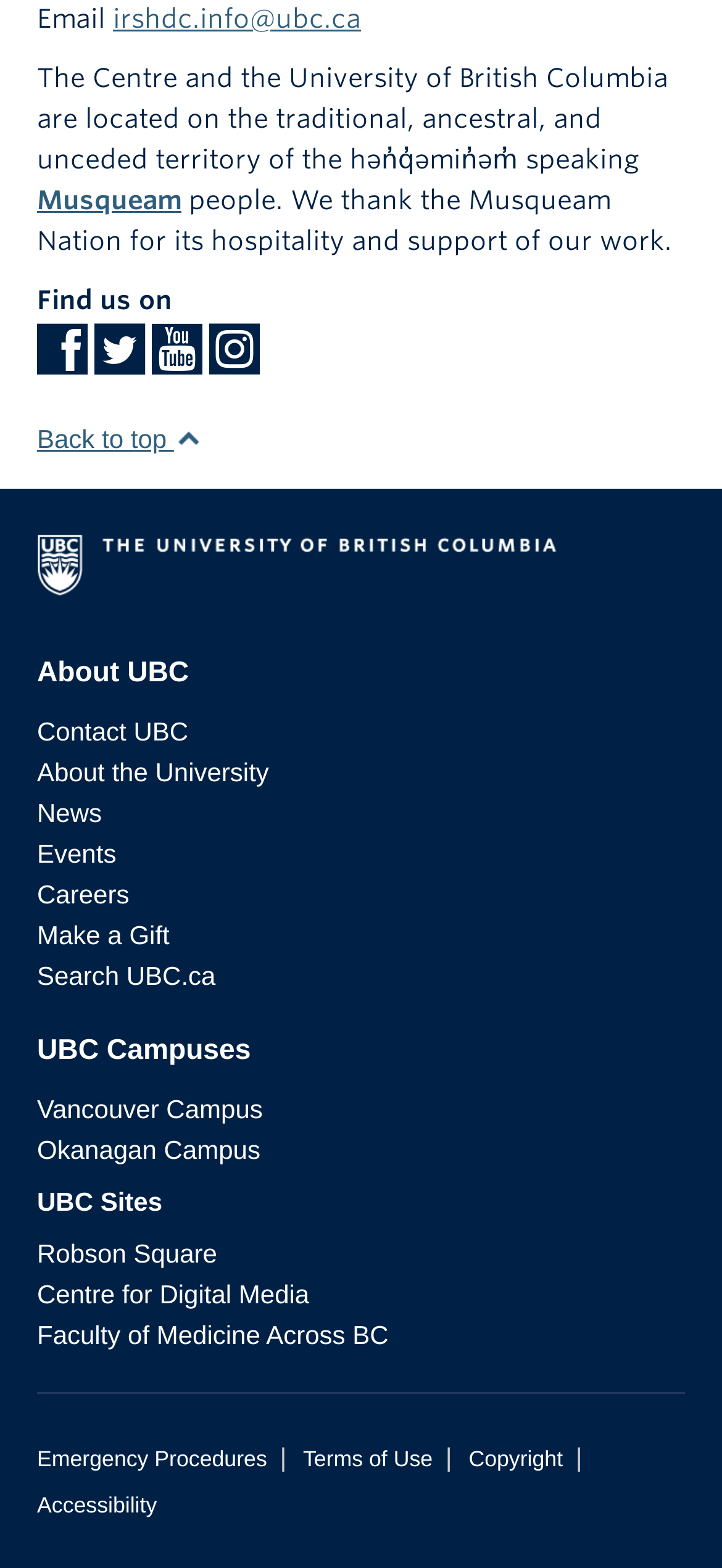Identify the bounding box coordinates for the region of the element that should be clicked to carry out the instruction: "Go to the Vancouver Campus". The bounding box coordinates should be four float numbers between 0 and 1, i.e., [left, top, right, bottom].

[0.051, 0.698, 0.364, 0.717]